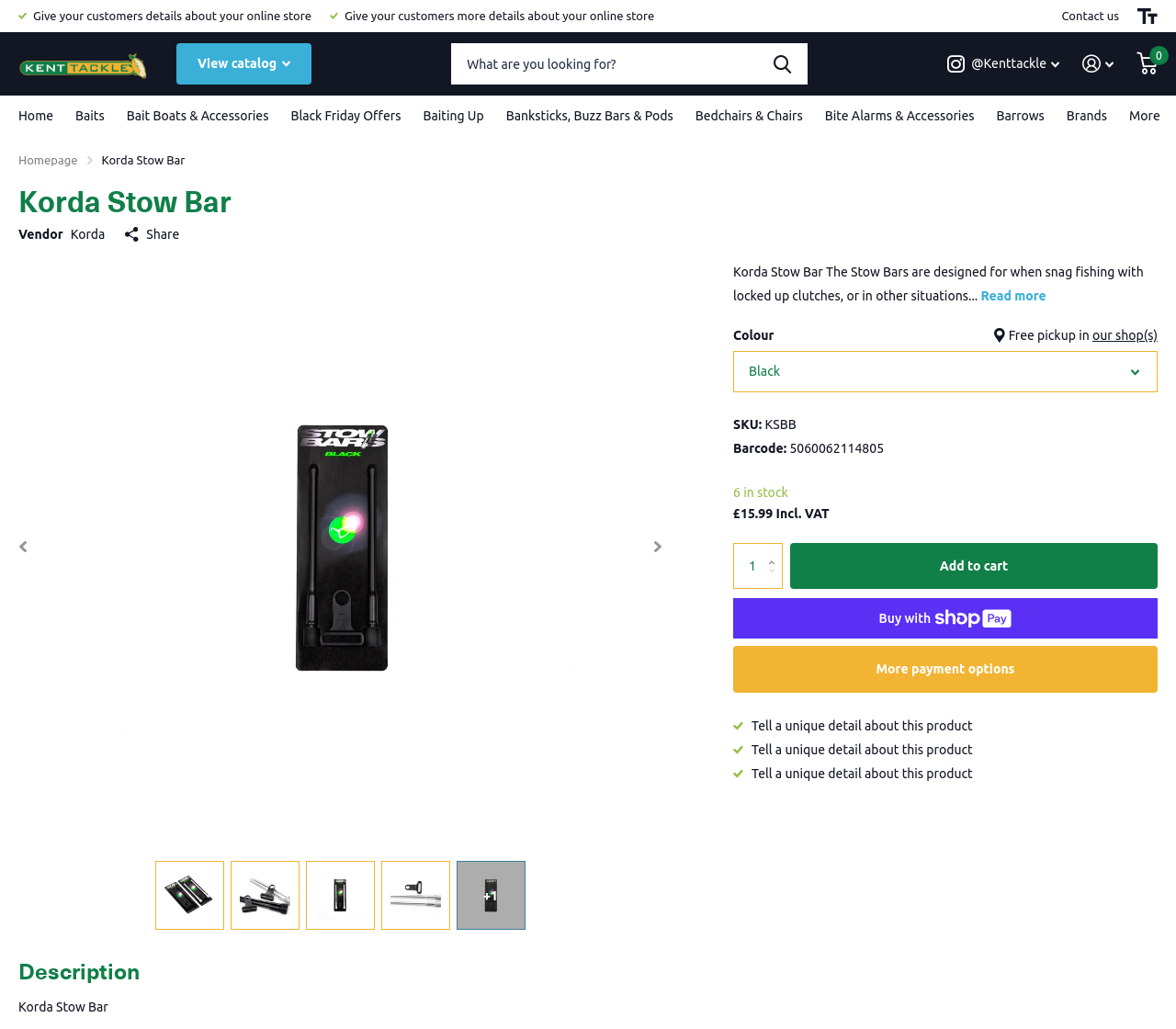Determine the bounding box for the described HTML element: "Bite Alarms & Accessories". Ensure the coordinates are four float numbers between 0 and 1 in the format [left, top, right, bottom].

[0.701, 0.093, 0.829, 0.132]